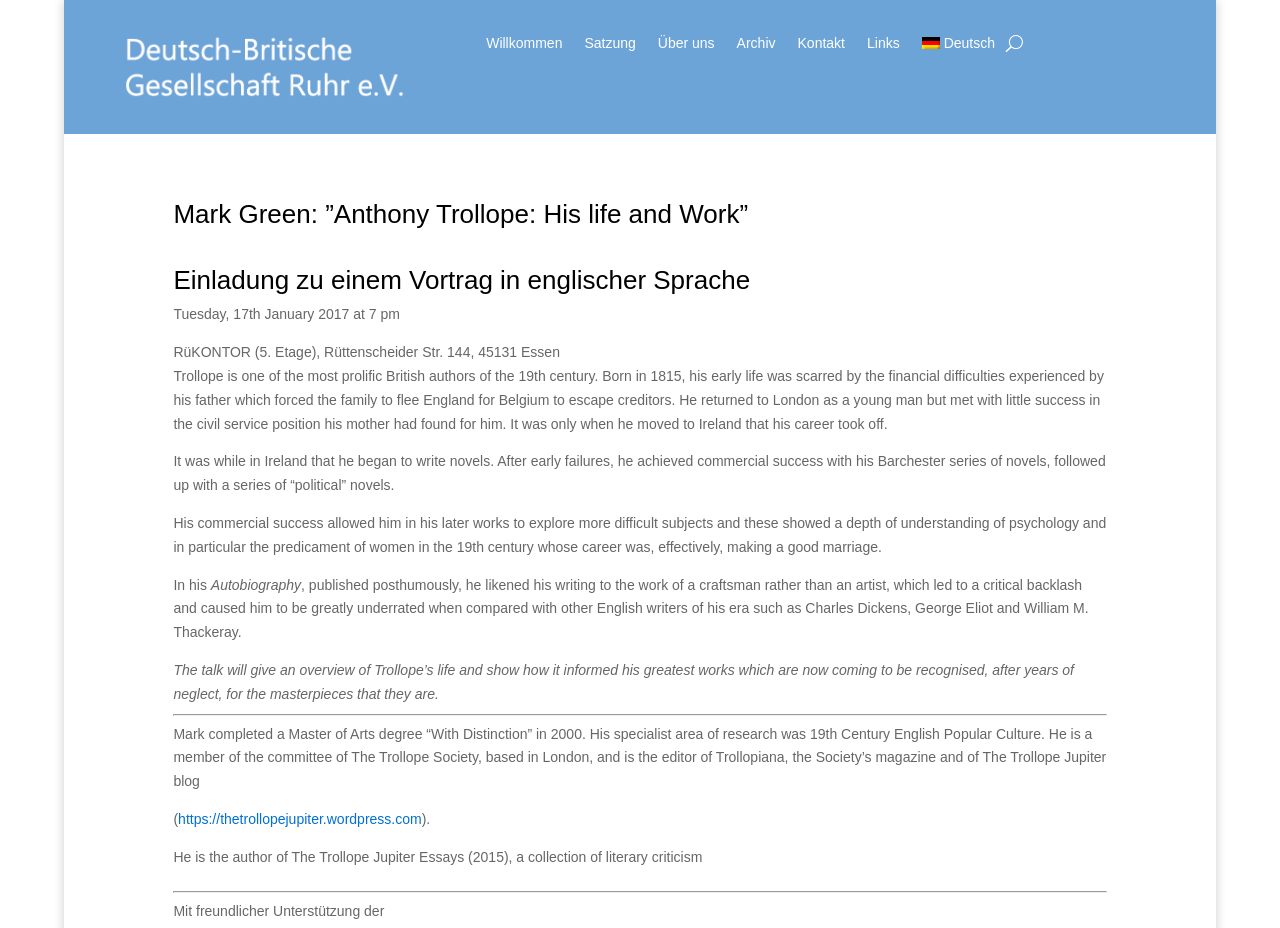With reference to the image, please provide a detailed answer to the following question: What is the date of the event?

I determined the answer by looking at the static text element that contains the date of the event. The text is 'Tuesday, 17th January 2017 at 7 pm', which indicates the date and time of the event.